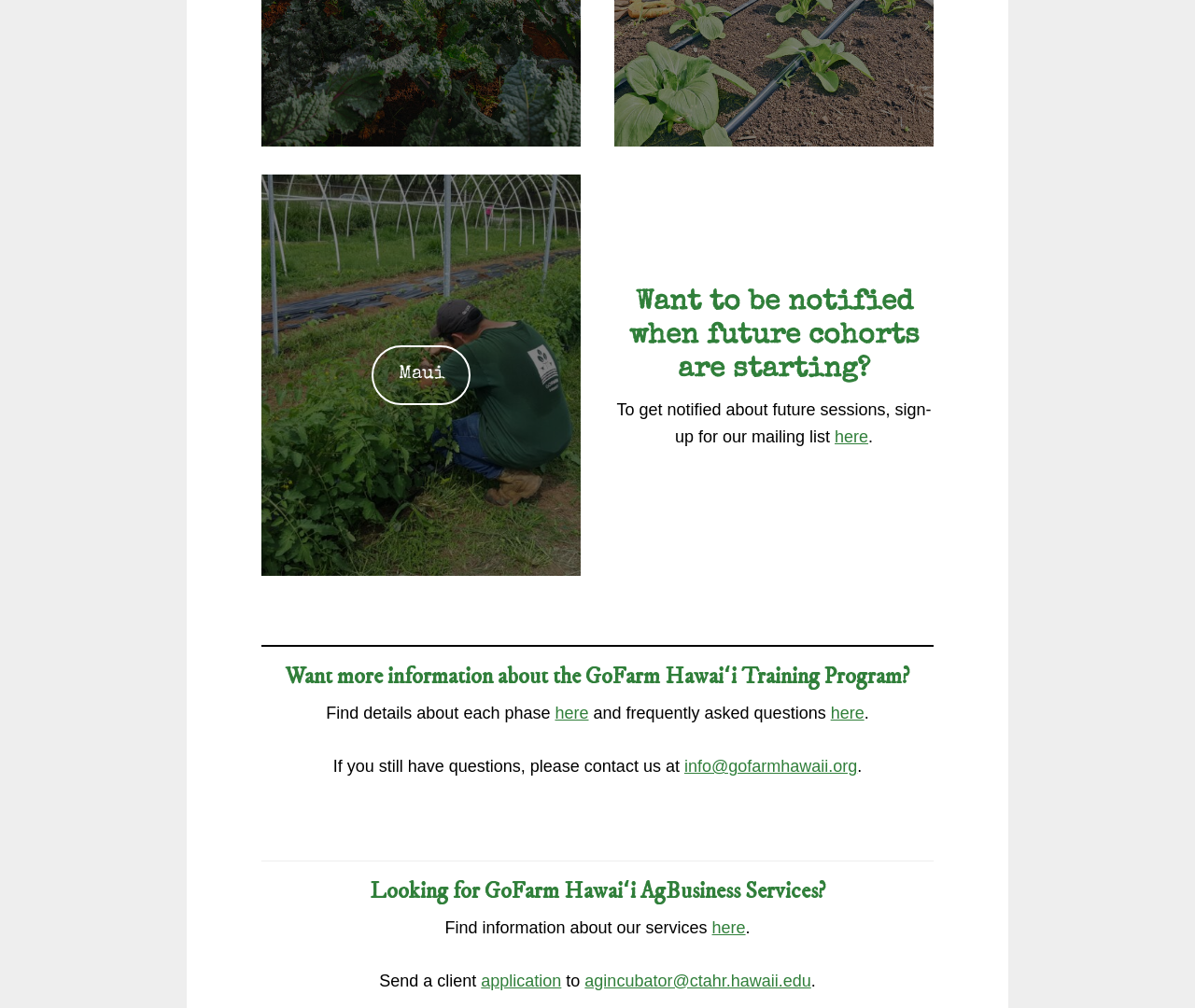Please answer the following question using a single word or phrase: What is the purpose of the AgBusiness Services?

Find information about services